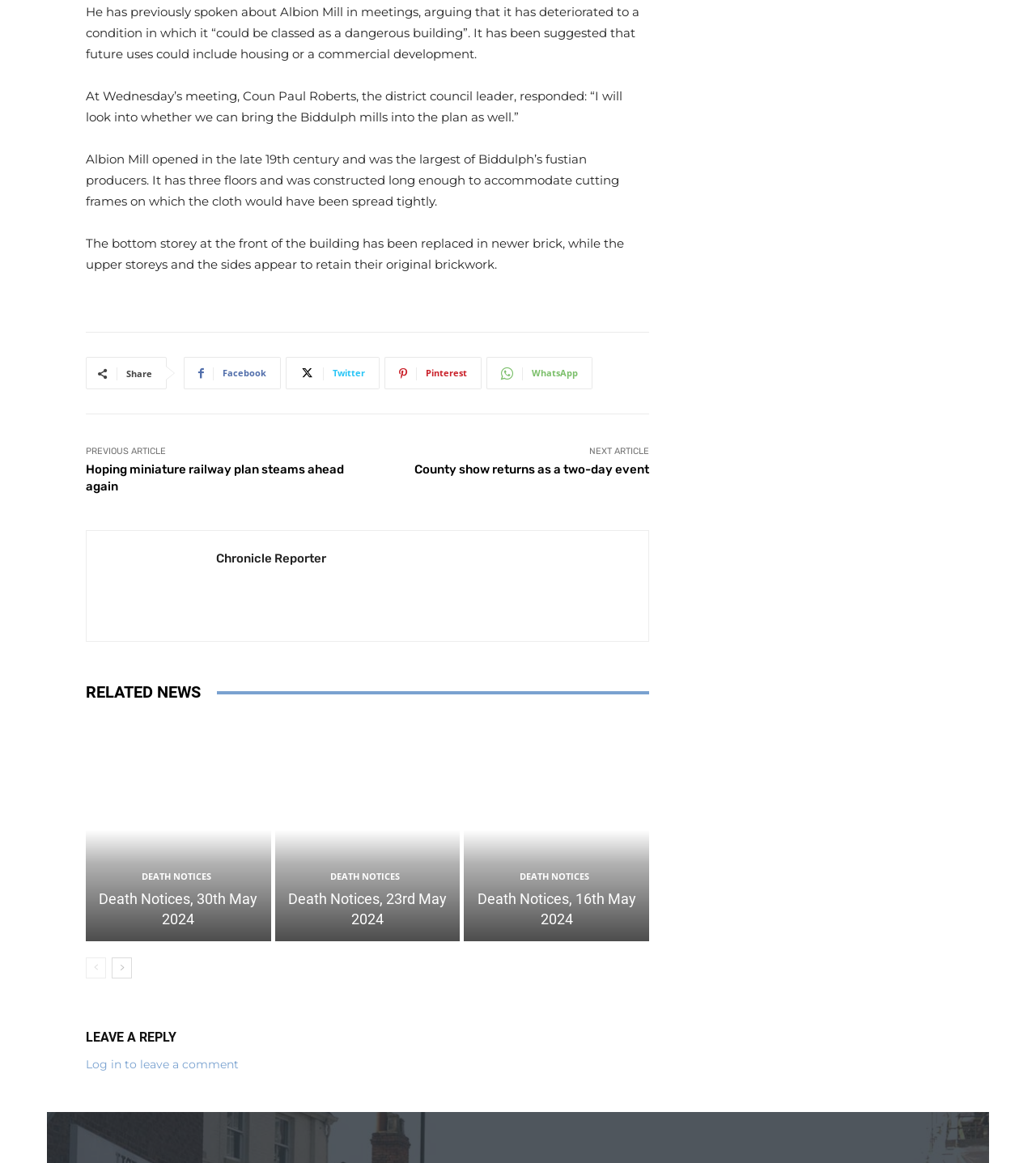Determine the bounding box coordinates of the region that needs to be clicked to achieve the task: "Share on Facebook".

[0.177, 0.307, 0.271, 0.335]